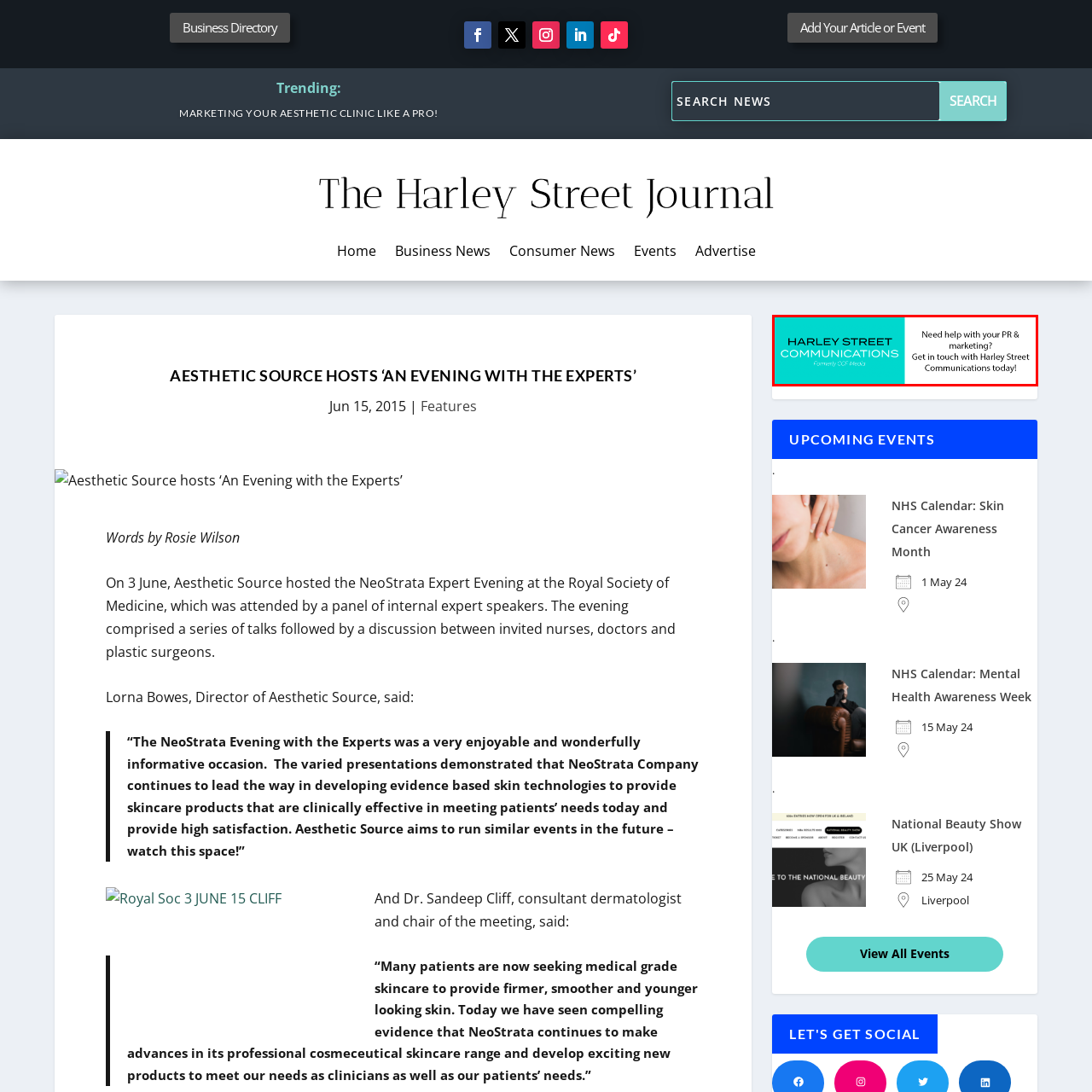What services does Harley Street Communications offer?
Direct your attention to the image marked by the red bounding box and provide a detailed answer based on the visual details available.

The caption states that the text emphasizes the accessibility of their services, encouraging viewers to connect with Harley Street Communications for professional support, specifically for their PR and marketing needs.